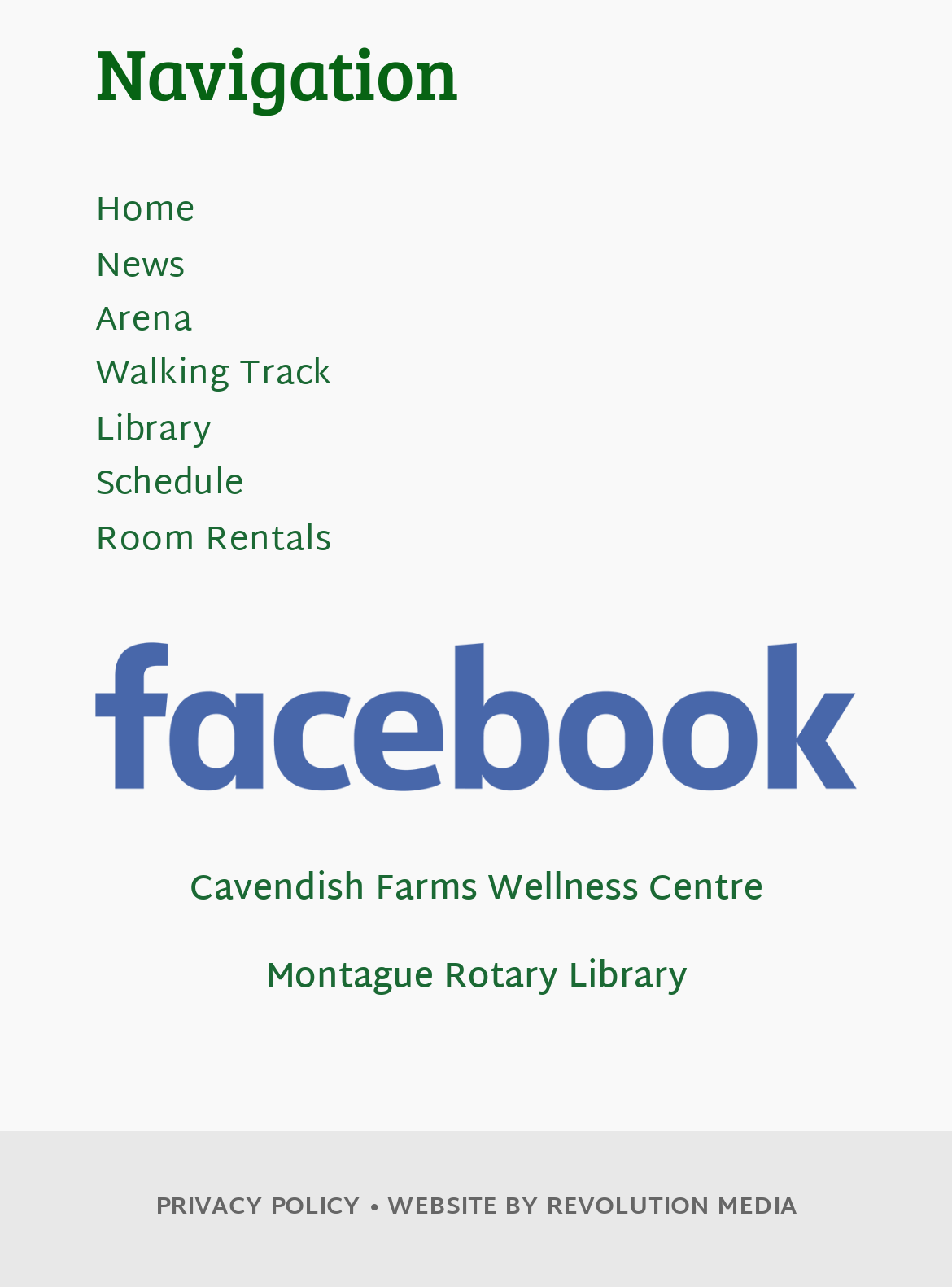Please identify the bounding box coordinates for the region that you need to click to follow this instruction: "Switch to Arabic language".

None